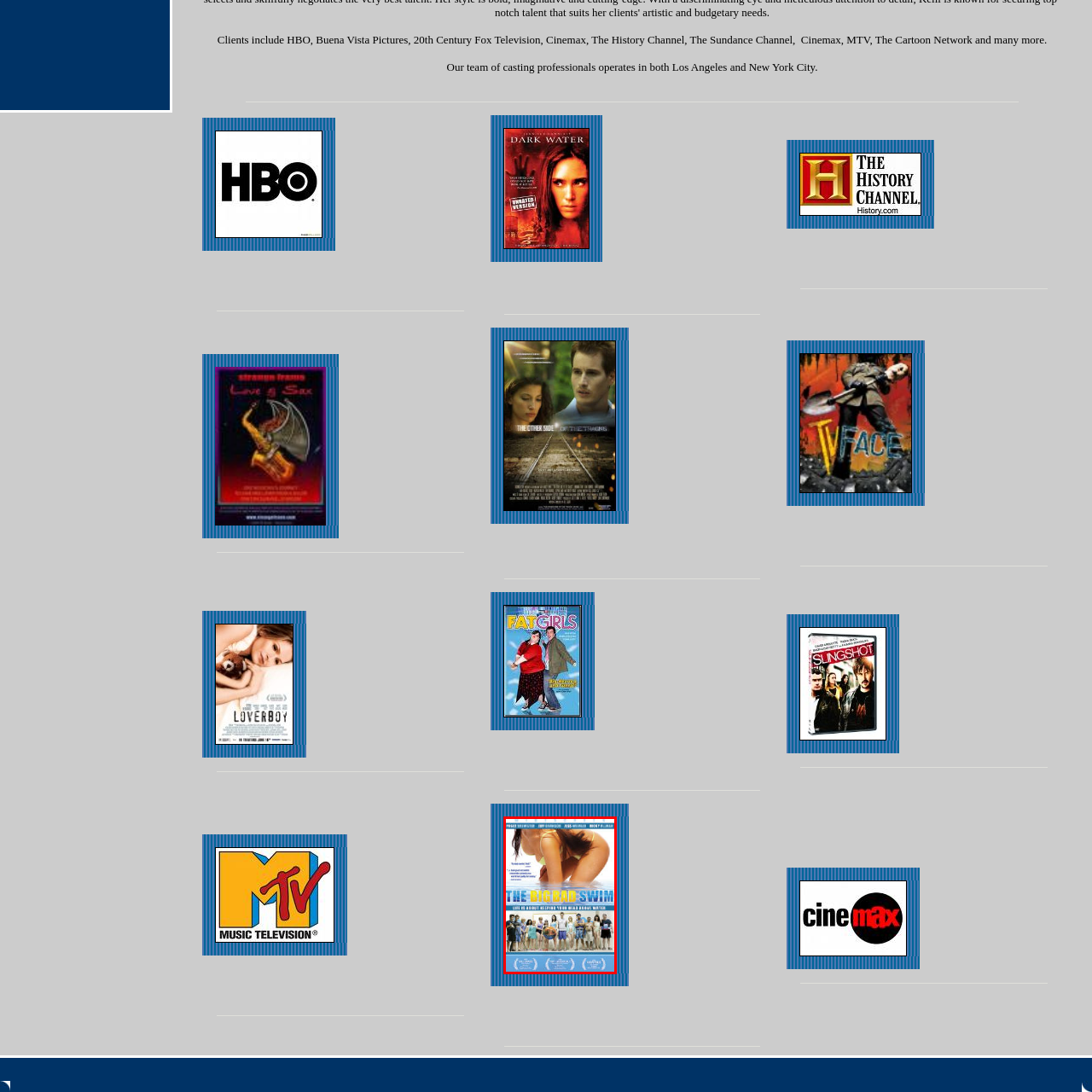What is shown at the bottom of the poster?
Inspect the image within the red bounding box and respond with a detailed answer, leveraging all visible details.

The bottom of the poster showcases accolades and festival recognition, which enhances its appeal to potential viewers and suggests that the film has received critical acclaim.